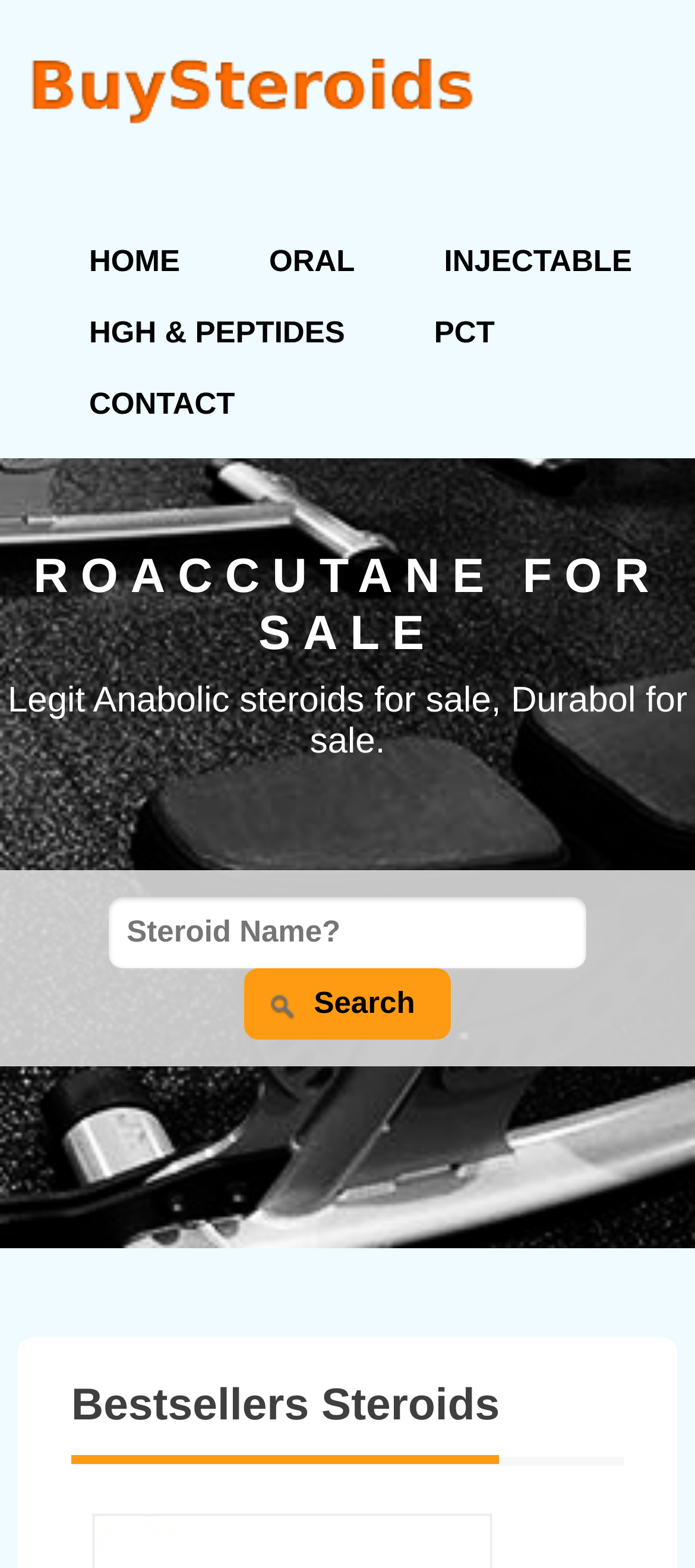Give a detailed account of the webpage, highlighting key information.

The webpage is an online pharmacy that sells anabolic steroids and other related products. At the top left corner, there is a logo, which is an image linked to the website's homepage. Below the logo, there is a navigation menu with six links: "HOME", "ORAL", "INJECTABLE", "HGH & PEPTIDES", "PCT", and "CONTACT". These links are positioned horizontally, with "HOME" on the left and "CONTACT" on the right.

The main content of the webpage is divided into two sections. The first section has a heading "ROACCUTANE FOR SALE" in a large font, followed by a paragraph of text that describes the sale of legit anabolic steroids, including Durabol.

Below this section, there is a search function that allows users to search for specific steroids by name. The search function consists of a text box where users can input the steroid name, and a "Search" button next to it.

The second section of the main content is headed by "Bestsellers Steroids" and features a link to a "Bestsellers" page. This section is positioned at the bottom of the webpage, below the search function.

Overall, the webpage has a simple and straightforward layout, with clear headings and concise text that describes the products and services offered by the online pharmacy.